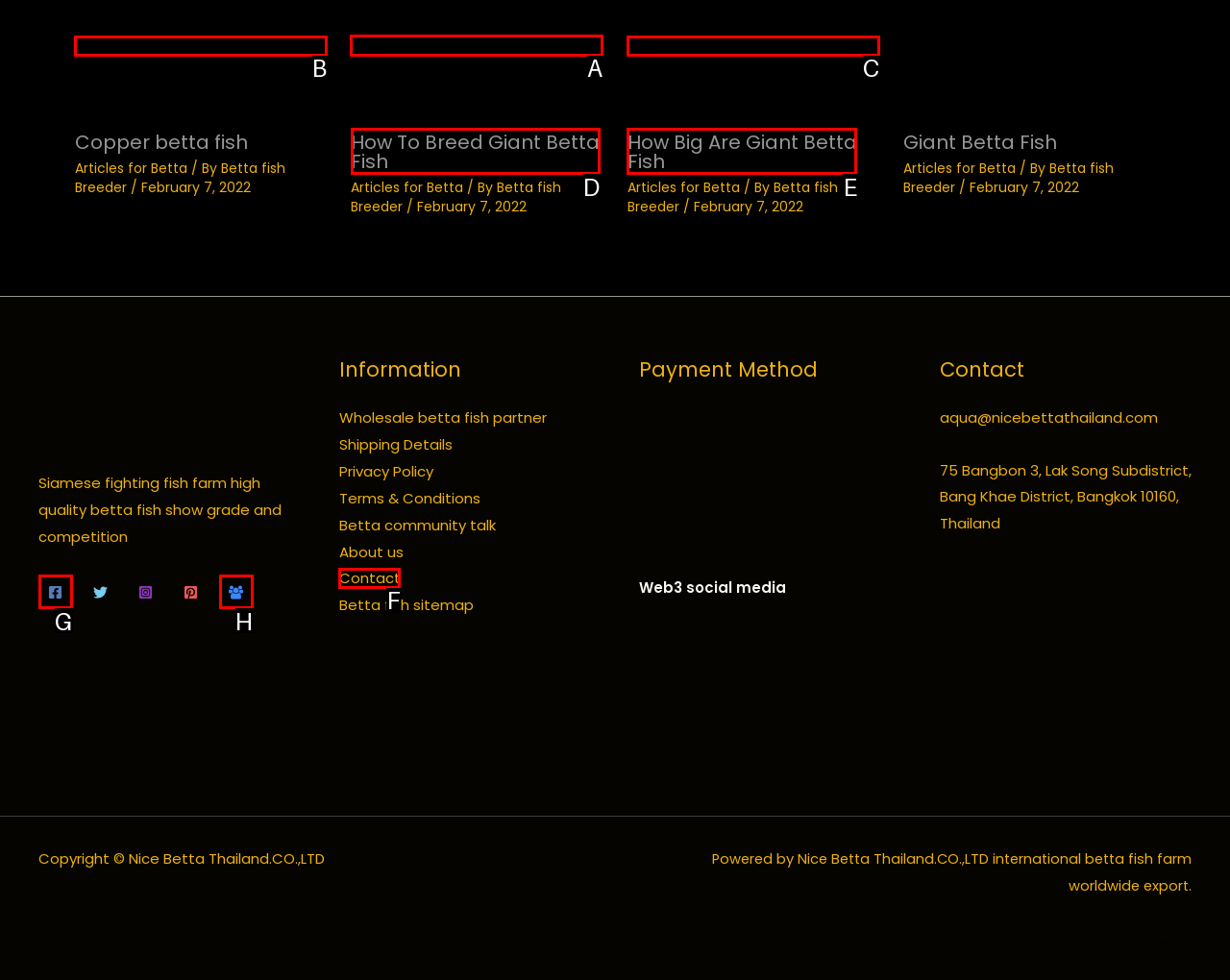Indicate the UI element to click to perform the task: Read more about How To Breed Giant Betta Fish. Reply with the letter corresponding to the chosen element.

A